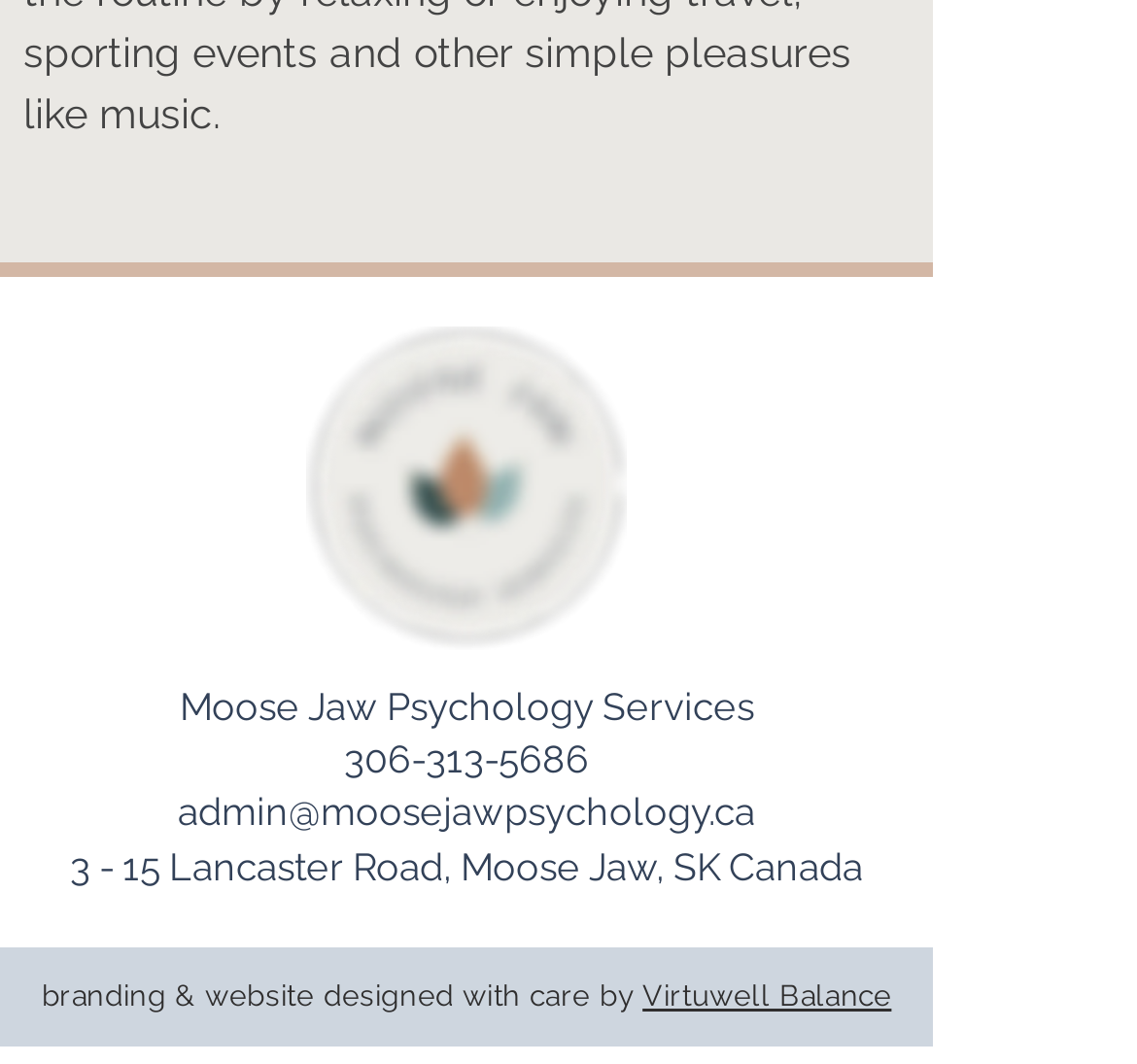With reference to the screenshot, provide a detailed response to the question below:
Who designed the website?

The website was designed by 'Virtuwell Balance' which is a link element located at the bottom of the webpage, with a bounding box of [0.565, 0.92, 0.784, 0.95].